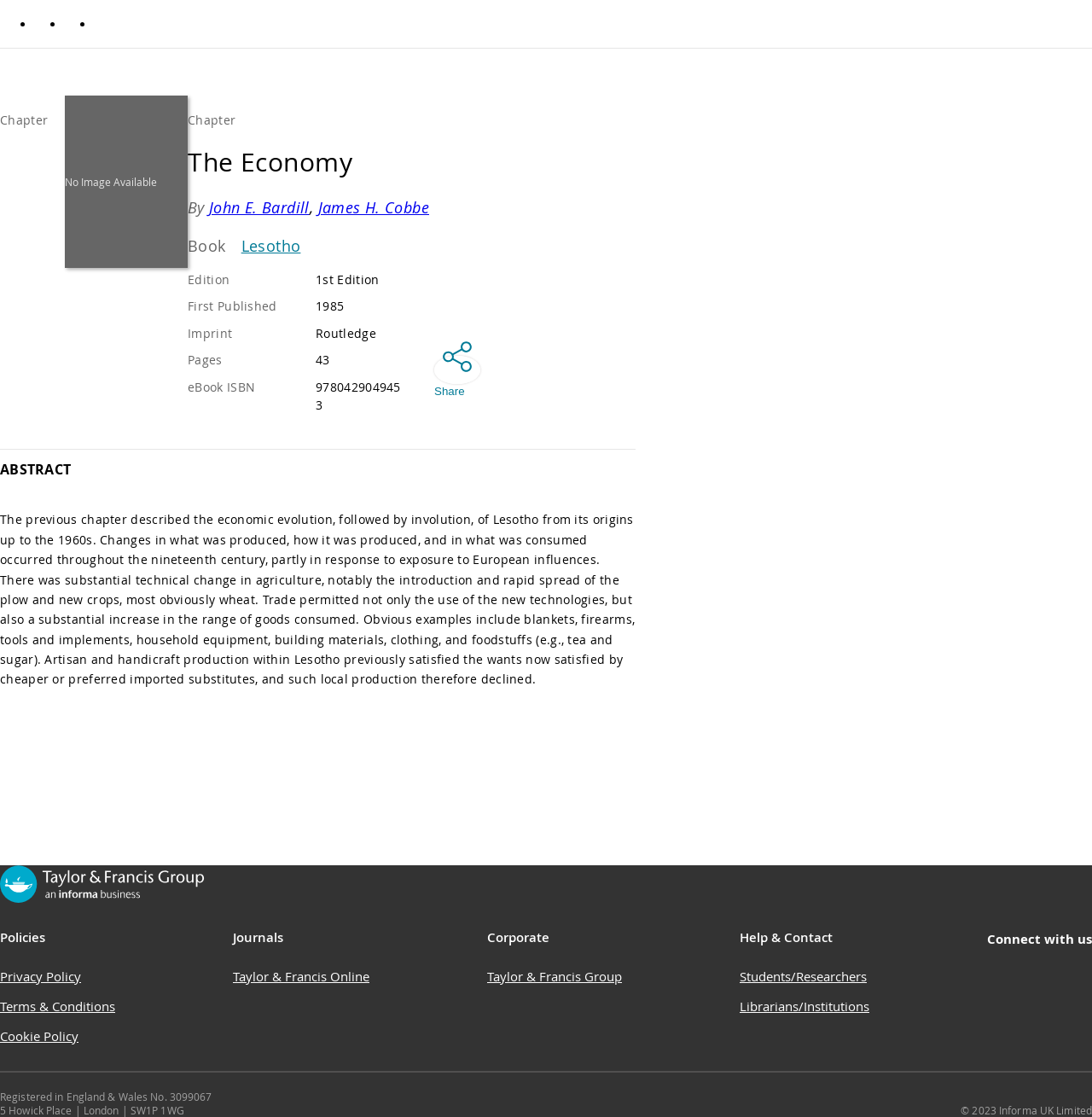Who are the authors of the book?
Please provide a comprehensive answer based on the visual information in the image.

The question asks for the authors of the book, which can be found in the 'Parent Product Description' region. The links 'John E. Bardill' and 'James H. Cobbe' are located within this region, indicating that they are the authors of the book.